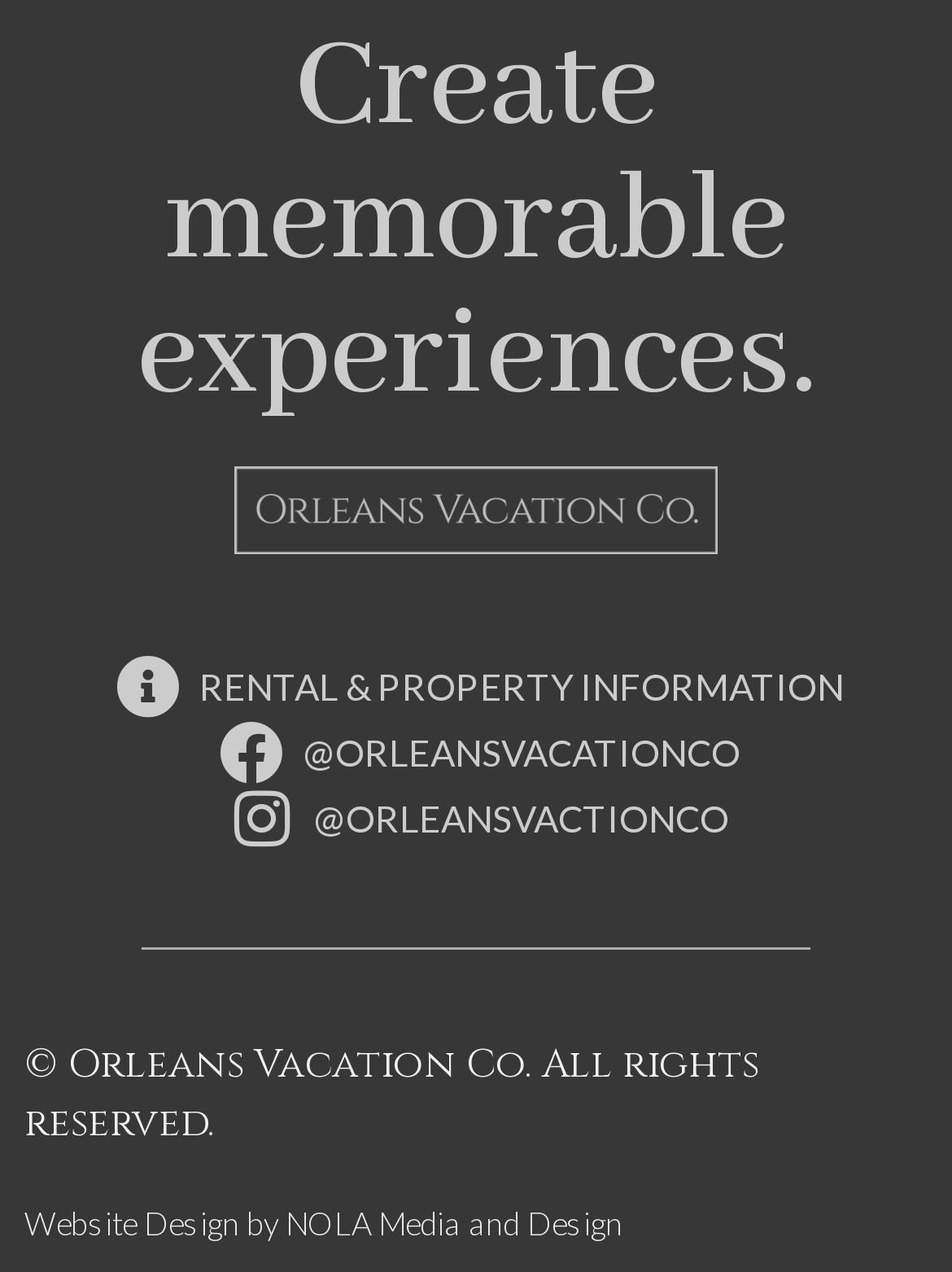What is the company's social media handle?
Provide a detailed answer to the question, using the image to inform your response.

The company's social media handle can be found in the links section of the webpage, where it is mentioned as '@ORLEANSVACATIONCO'.